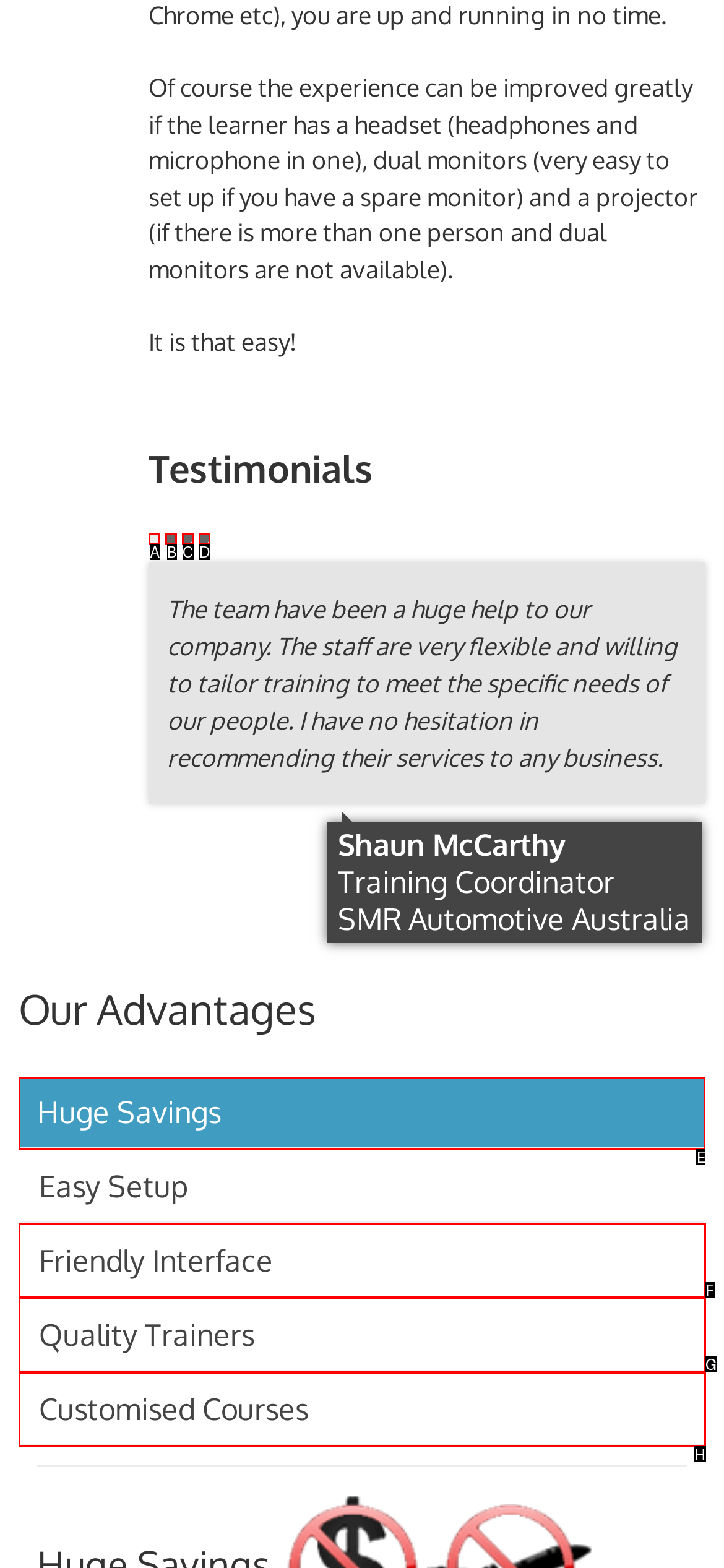Which choice should you pick to execute the task: view the 'Huge Savings' advantage
Respond with the letter associated with the correct option only.

E